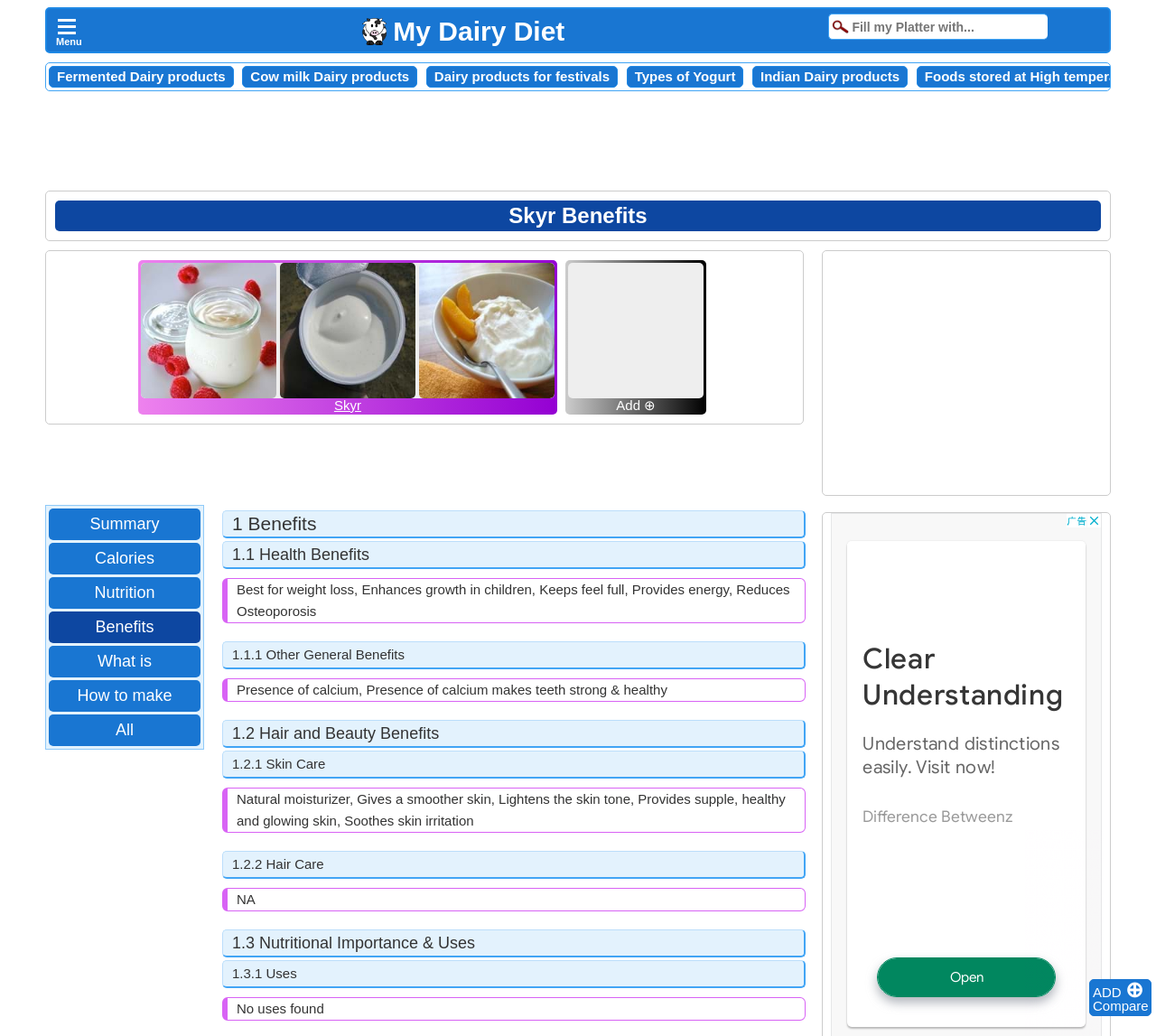What are the health benefits of Skyr?
Please provide a full and detailed response to the question.

The health benefits of Skyr can be found in the section '1 Benefits' which lists several benefits including weight loss, enhances growth in children, keeps you feel full, provides energy, and reduces osteoporosis.